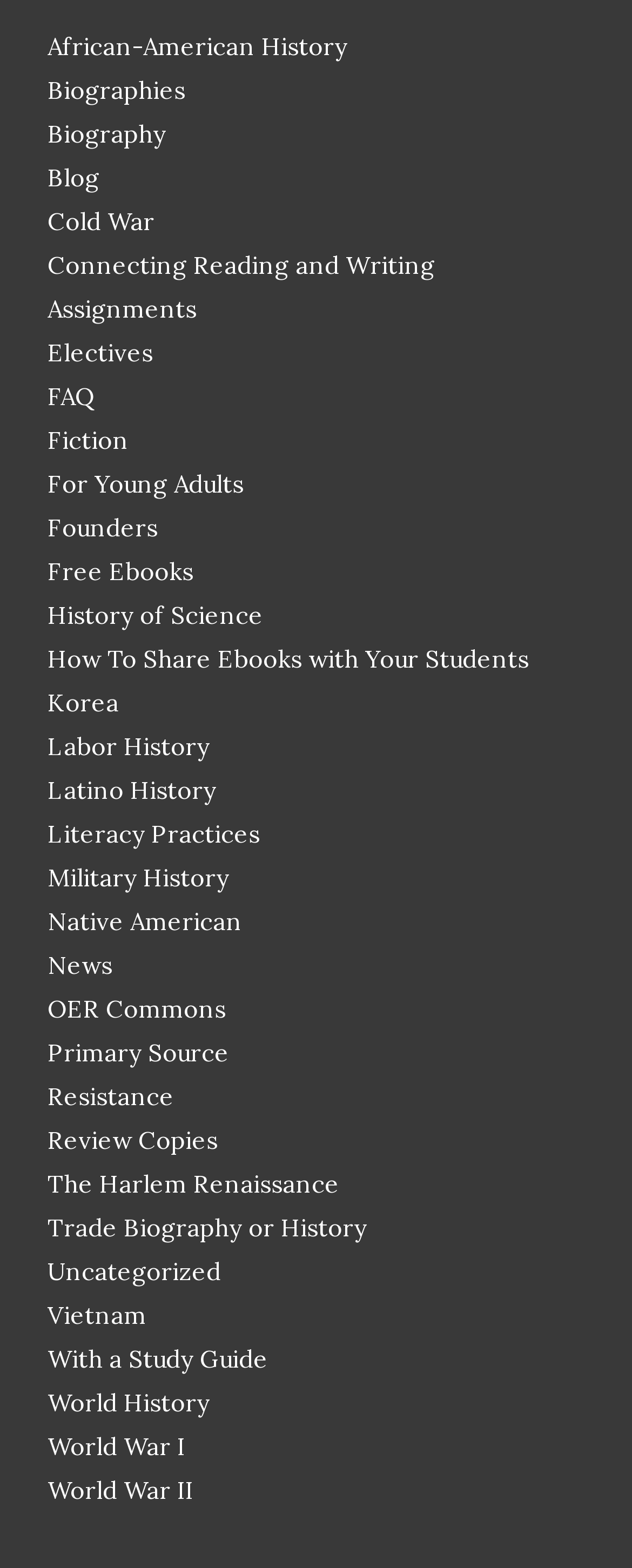Utilize the details in the image to thoroughly answer the following question: What type of resources are provided on this website?

Based on the links provided on the webpage, it appears that the website offers a variety of ebooks and historical resources, including biographies, fiction, and non-fiction books, as well as resources on specific historical topics such as the Cold War, World War I, and World War II.